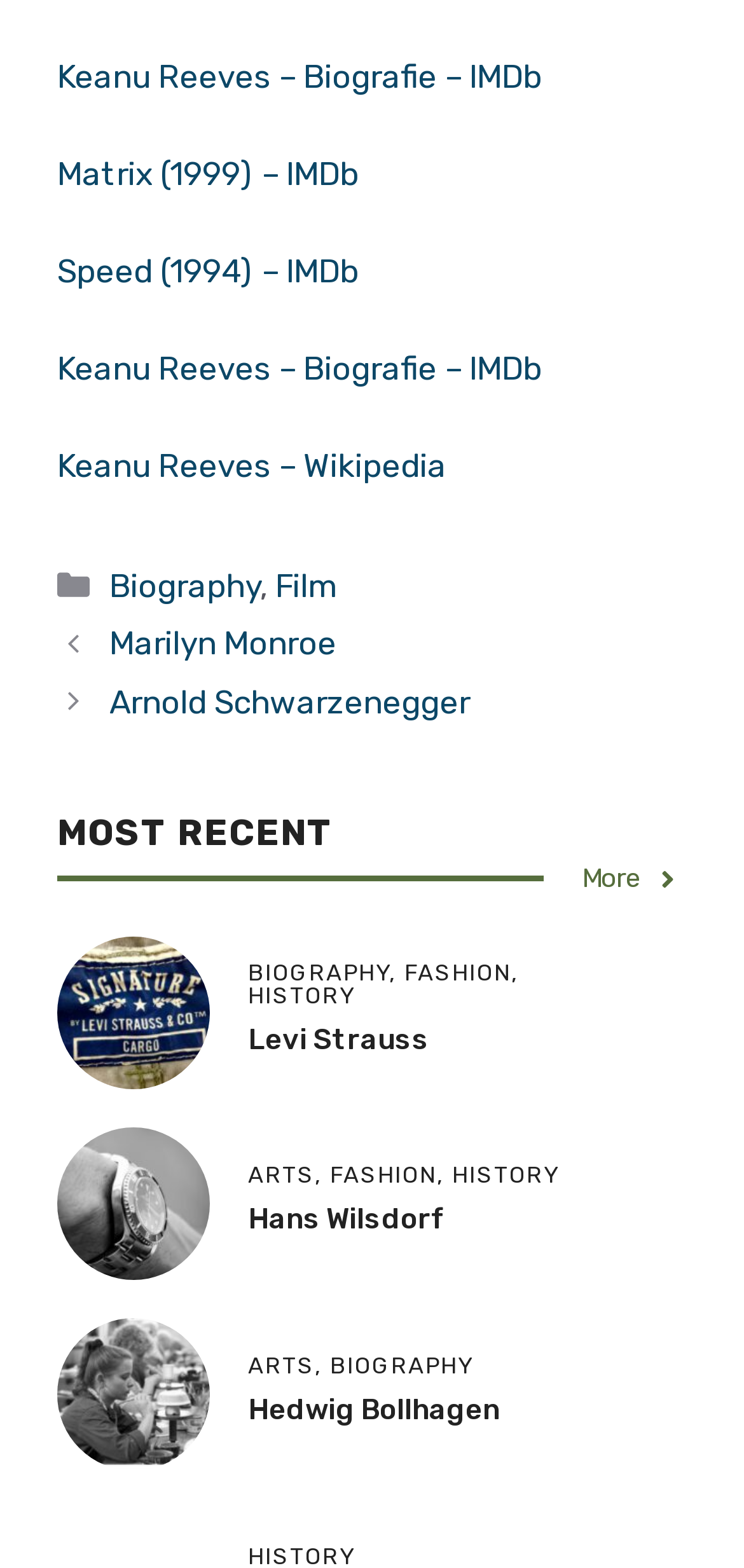Identify the bounding box coordinates for the element that needs to be clicked to fulfill this instruction: "Explore posts about Marilyn Monroe". Provide the coordinates in the format of four float numbers between 0 and 1: [left, top, right, bottom].

[0.147, 0.398, 0.452, 0.423]